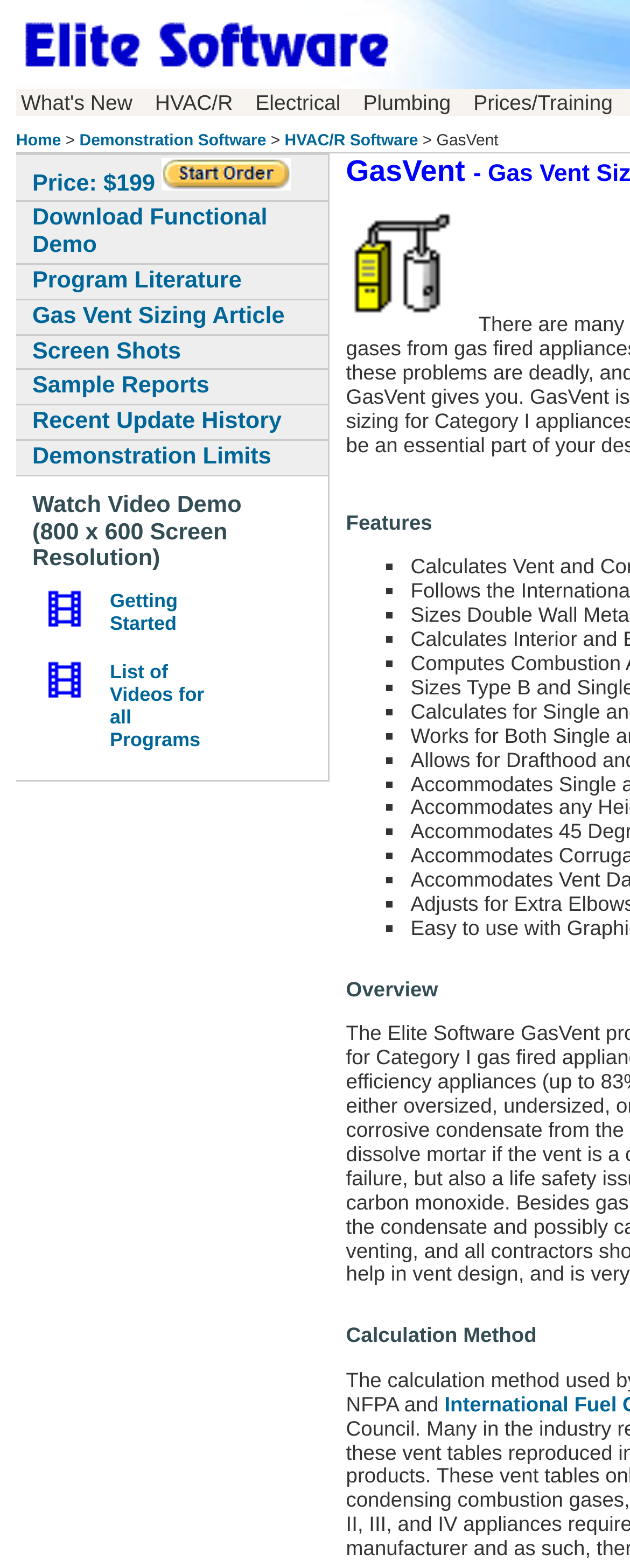Extract the primary heading text from the webpage.

GasVent - Gas Vent Sizing